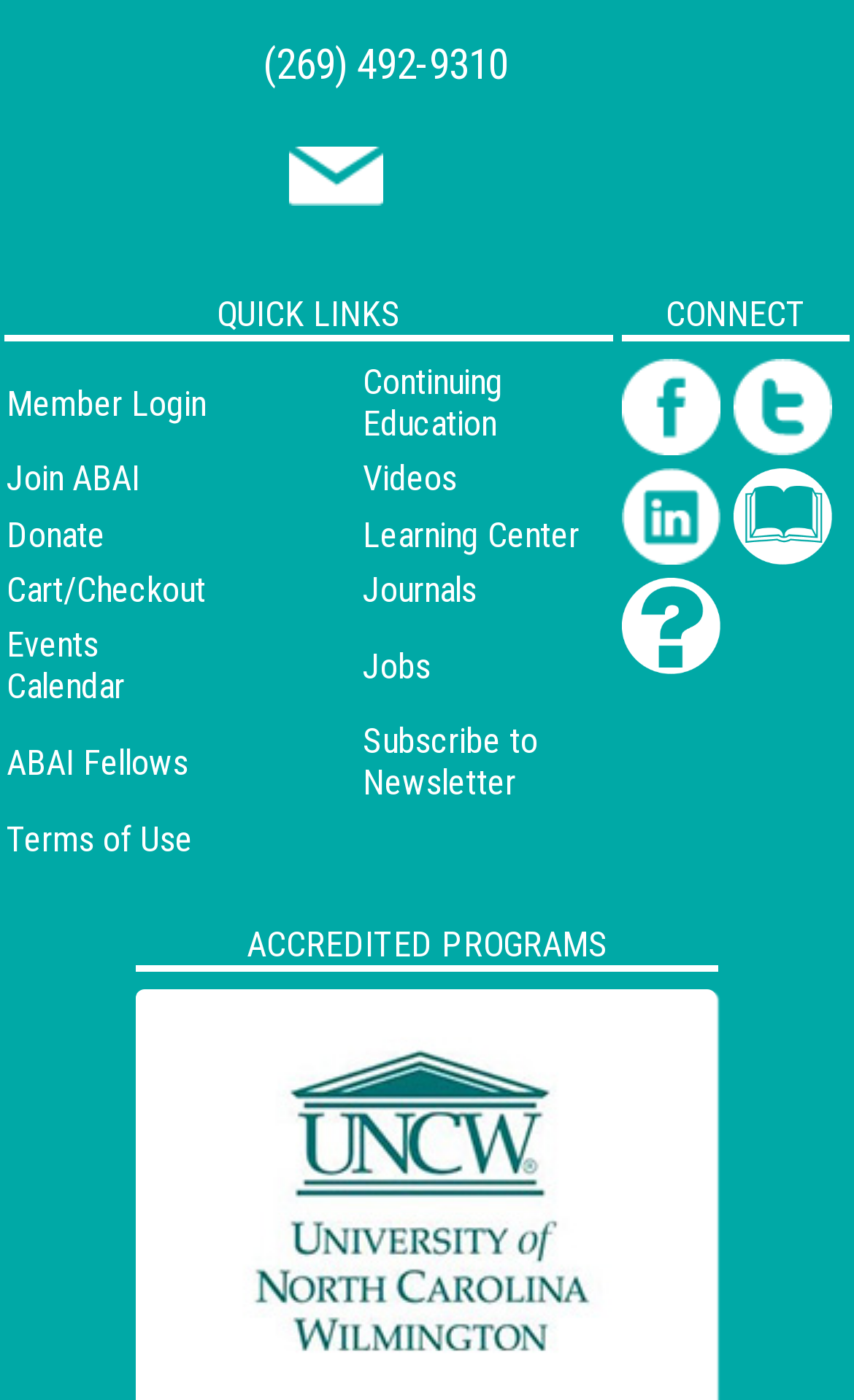Using the information in the image, give a comprehensive answer to the question: 
What is the topic of the accredited programs?

The topic of the accredited programs is behavior analysis, as indicated by the static text 'ACCREDITED PROGRAMS' and the image 'ABAI Accreditation' below it.